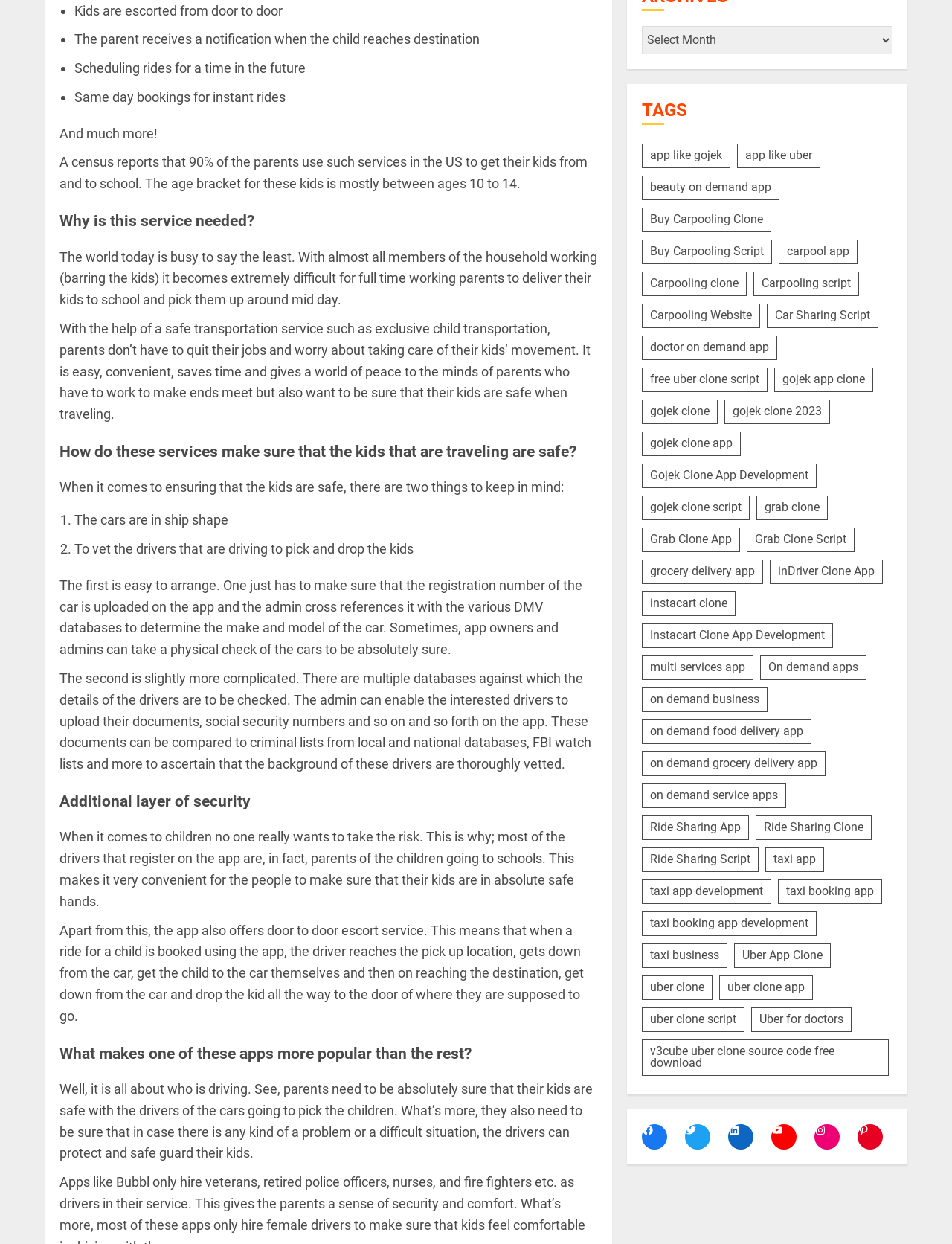Give a one-word or short phrase answer to this question: 
What is the benefit of using a safe transportation service?

Parents don't have to quit their jobs